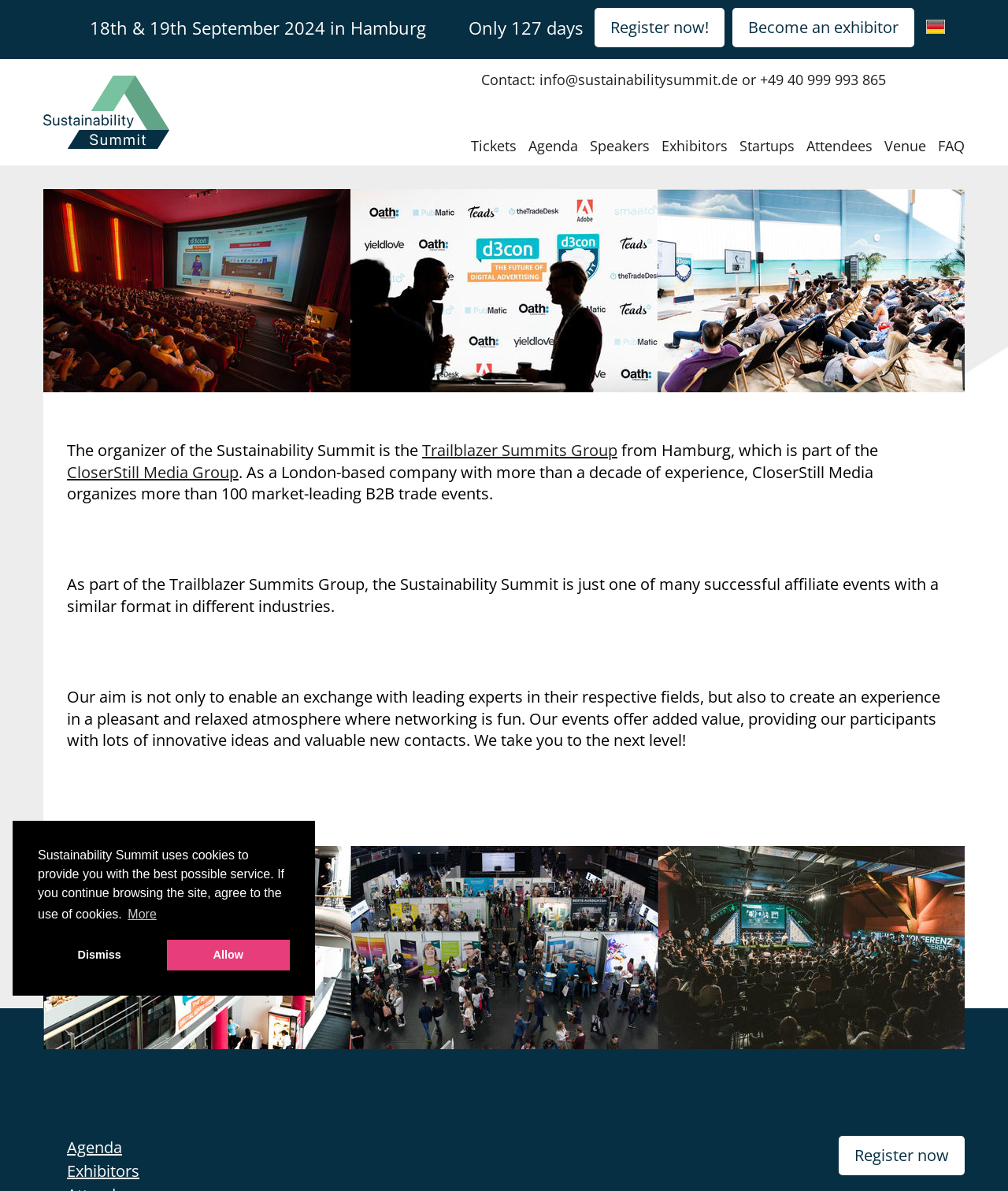Based on the image, please elaborate on the answer to the following question:
What is the date of the Sustainability Summit?

I found the date of the Sustainability Summit by looking at the top section of the webpage, where it is written in a static text element '18th & 19th September 2024 in Hamburg'.